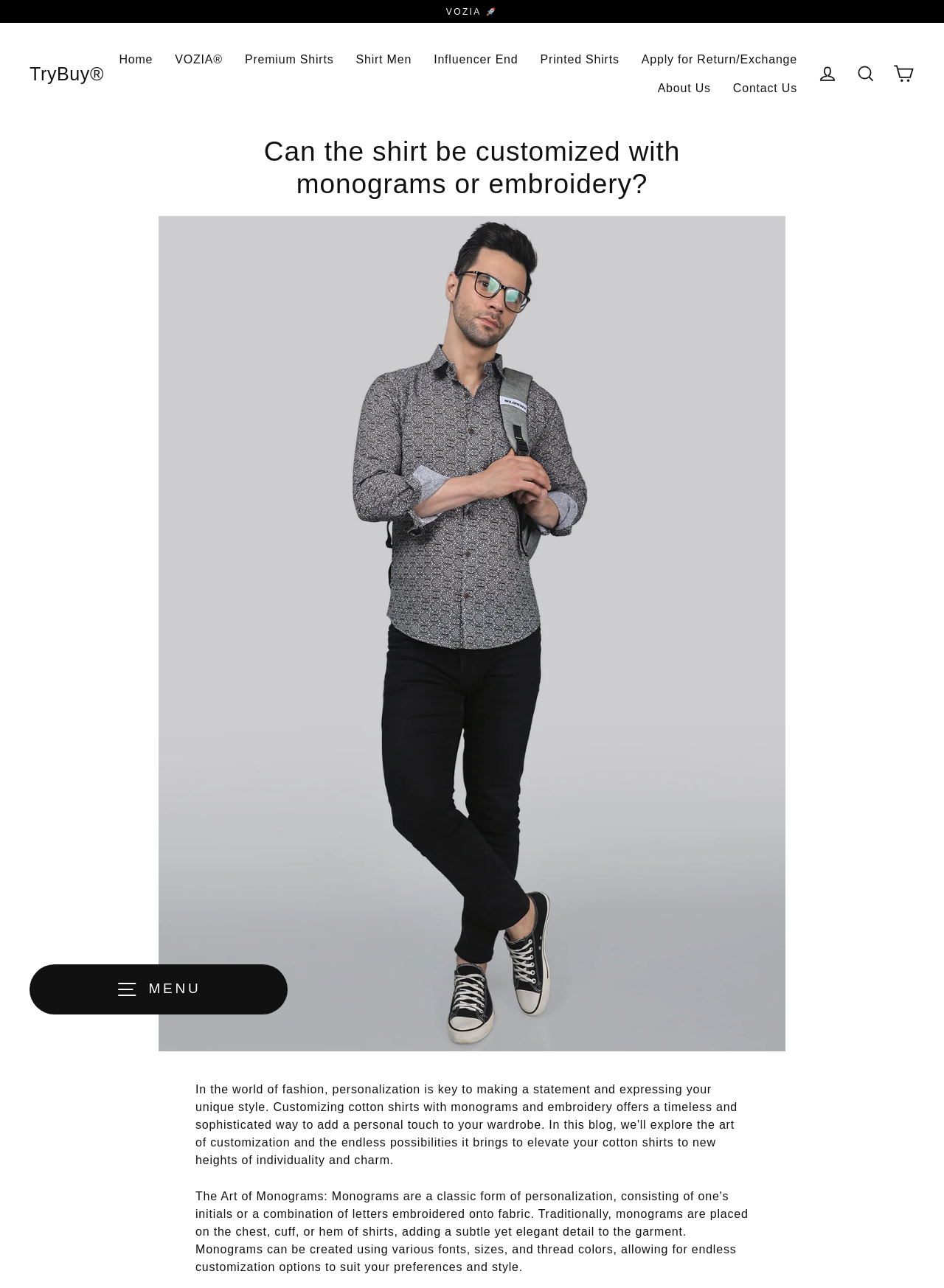What is the purpose of the 'Cart' link?
Please answer the question as detailed as possible.

The 'Cart' link is likely used to view the user's shopping cart, where they can see the items they have added to purchase.